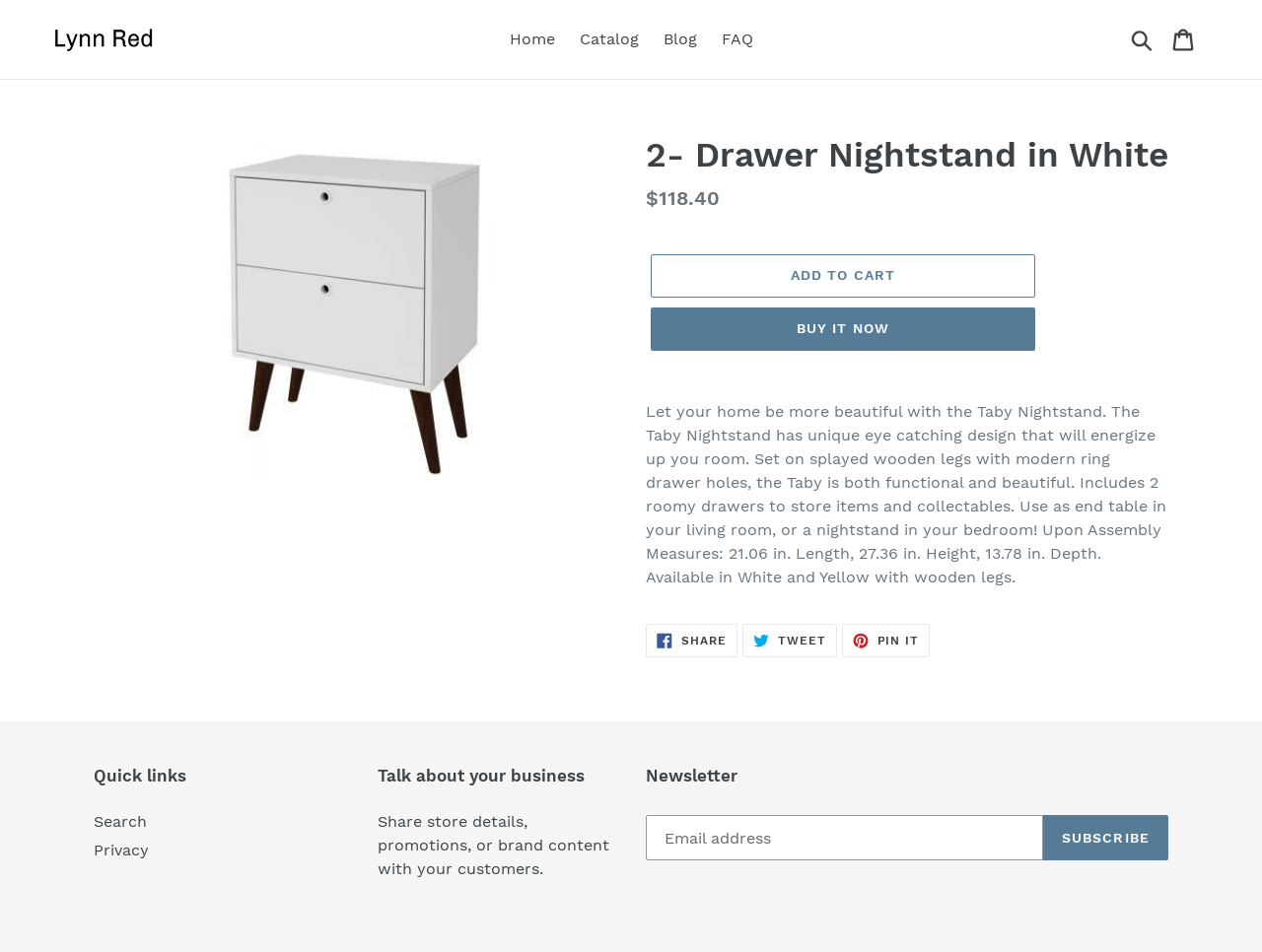Determine the main heading of the webpage and generate its text.

2- Drawer Nightstand in White